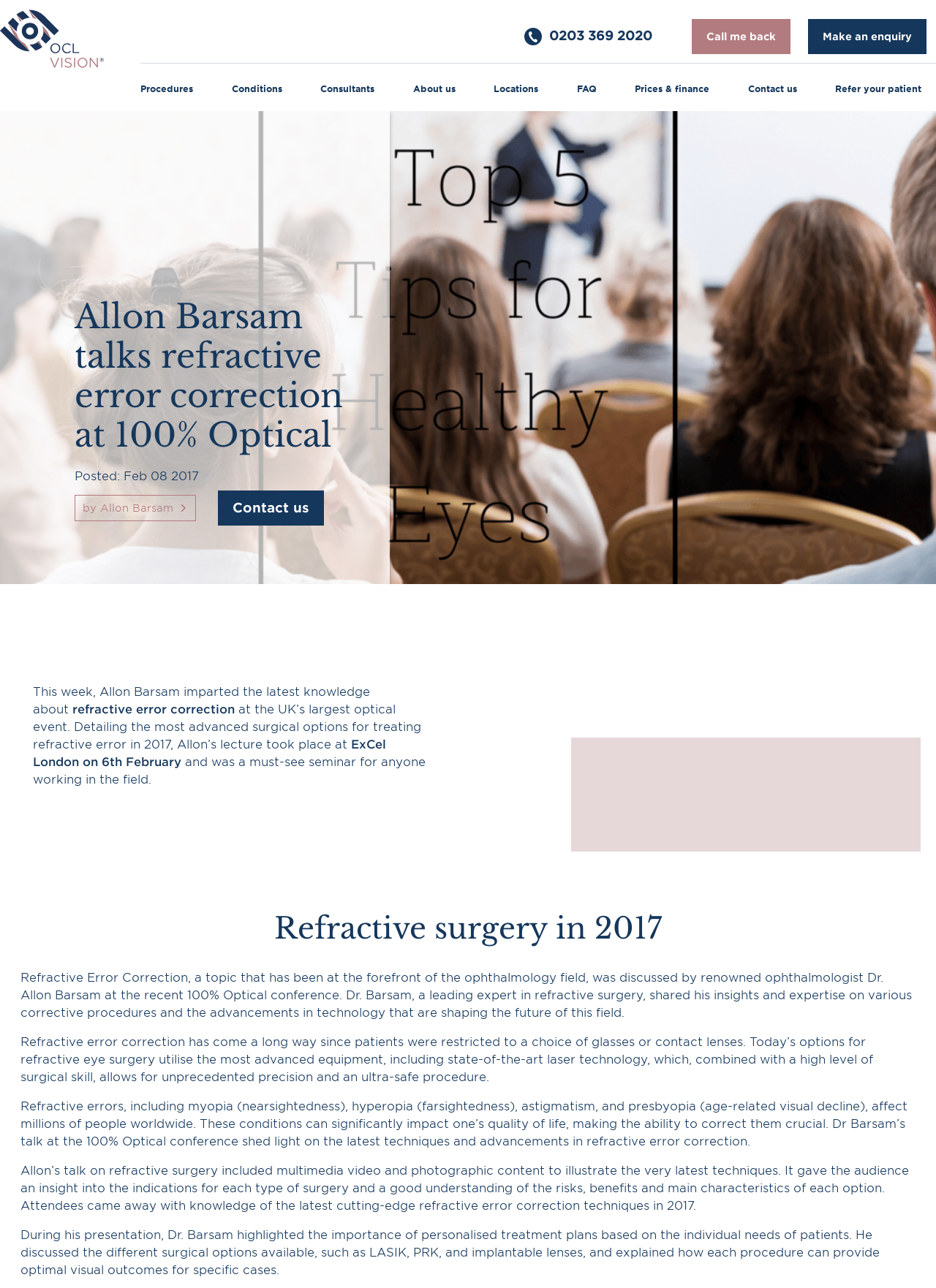Determine the bounding box coordinates for the UI element matching this description: "<img src="/wp-content/themes/ocl/images/trustpilot.png" alt="" width="140">".

[0.08, 0.208, 0.189, 0.219]